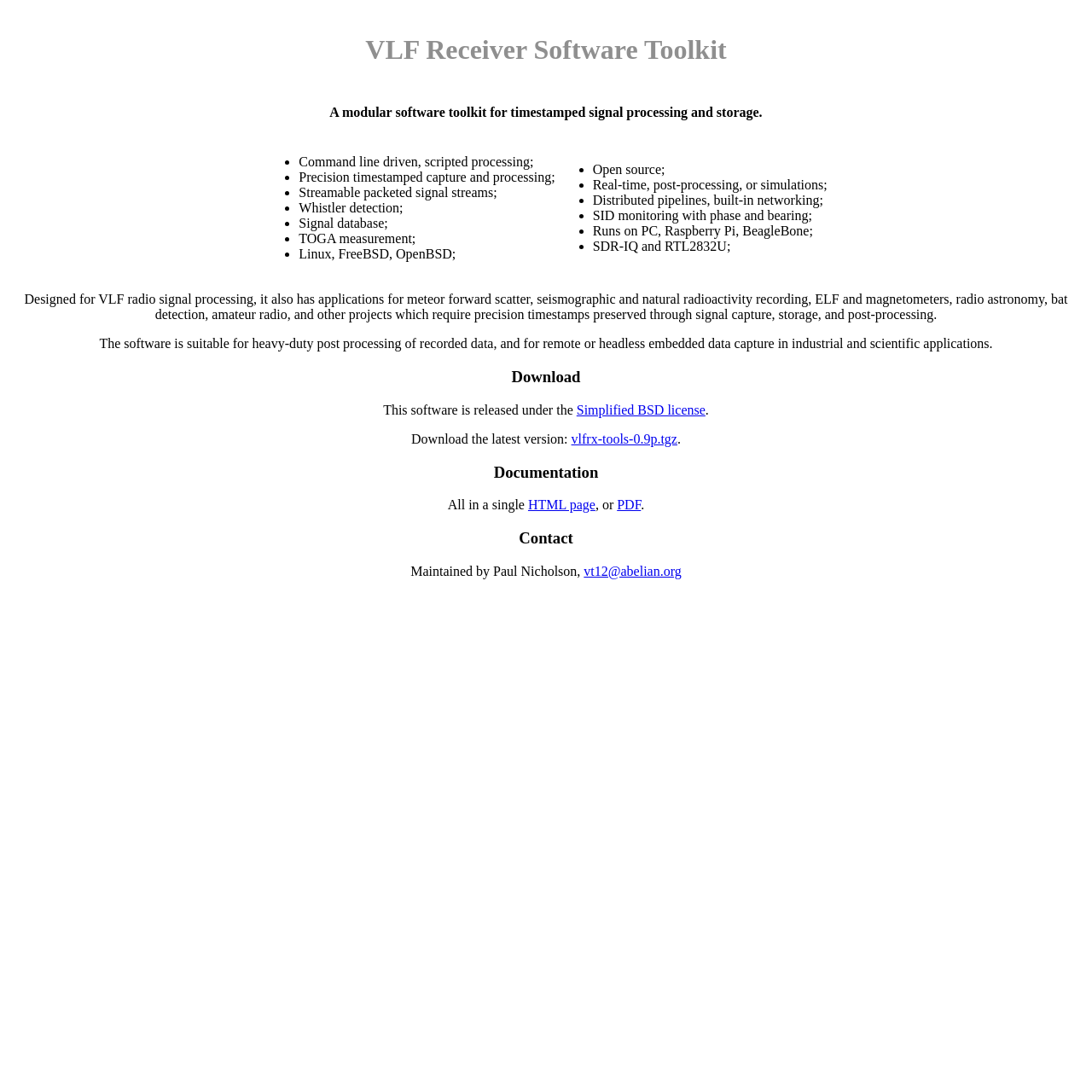Observe the image and answer the following question in detail: What is the software toolkit for?

Based on the webpage description, the software toolkit is designed for VLF radio signal processing, and it also has applications for other projects that require precision timestamps preserved through signal capture, storage, and post-processing.